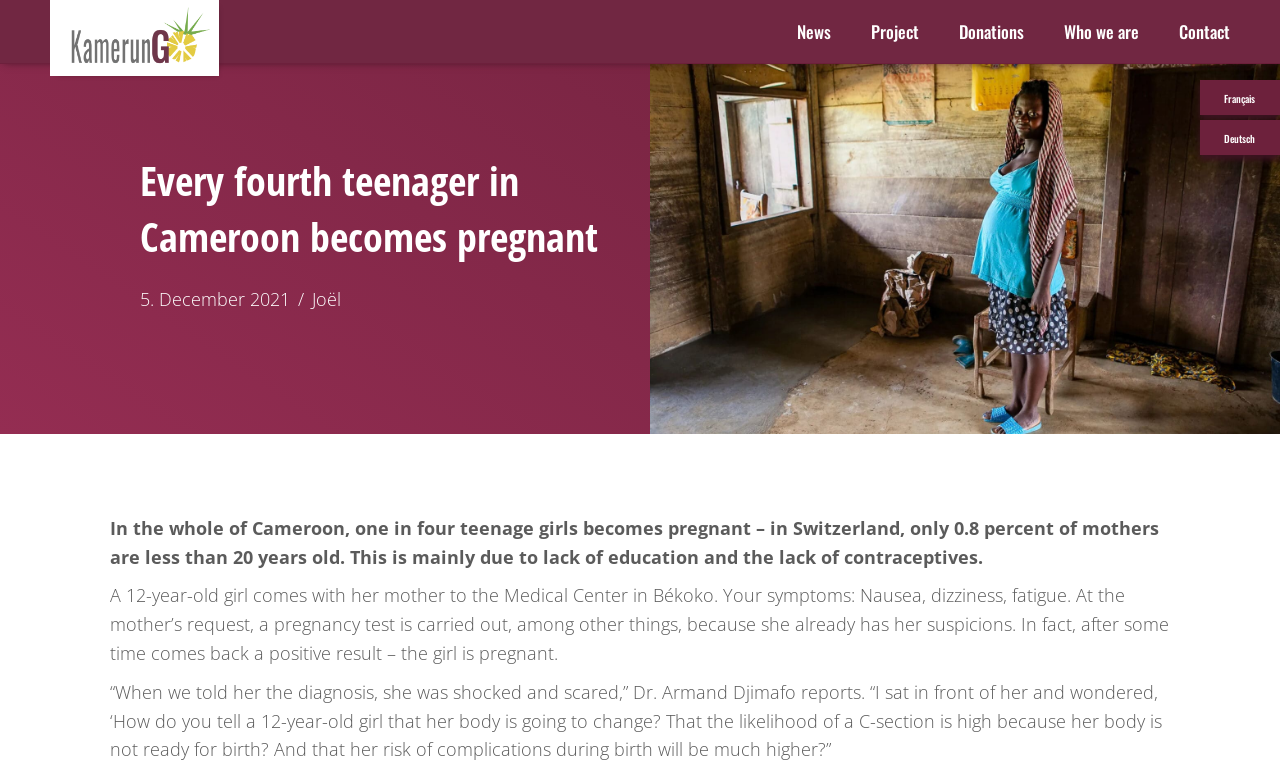Identify the primary heading of the webpage and provide its text.

Every fourth teenager in Cameroon becomes pregnant